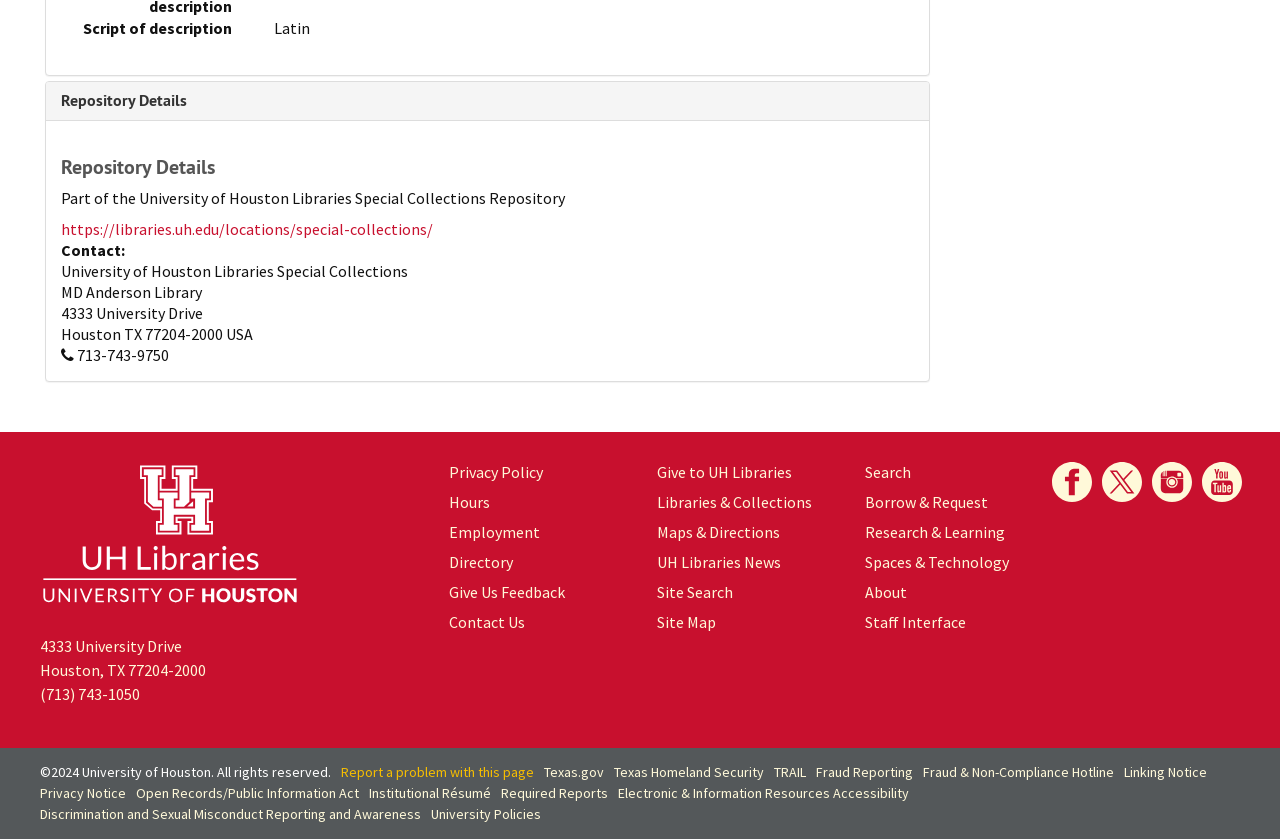What is the link to the library's privacy policy?
Answer the question with a single word or phrase, referring to the image.

Privacy Policy